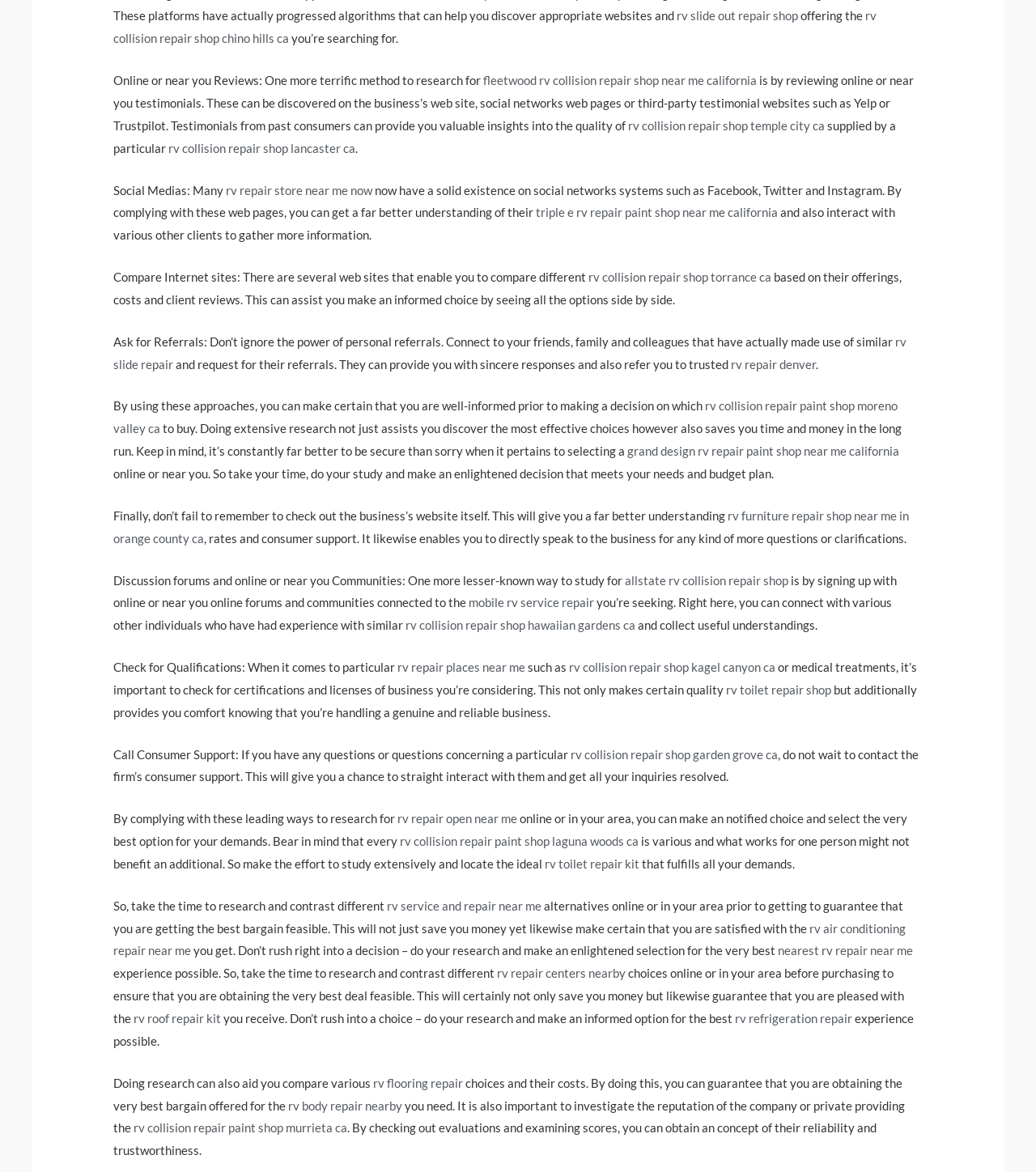What is the importance of checking qualifications of RV collision repair shops?
Please provide an in-depth and detailed response to the question.

The webpage emphasizes the importance of checking qualifications of RV collision repair shops to ensure quality and reliability, as certifications and licenses guarantee a certain level of expertise and trustworthiness.